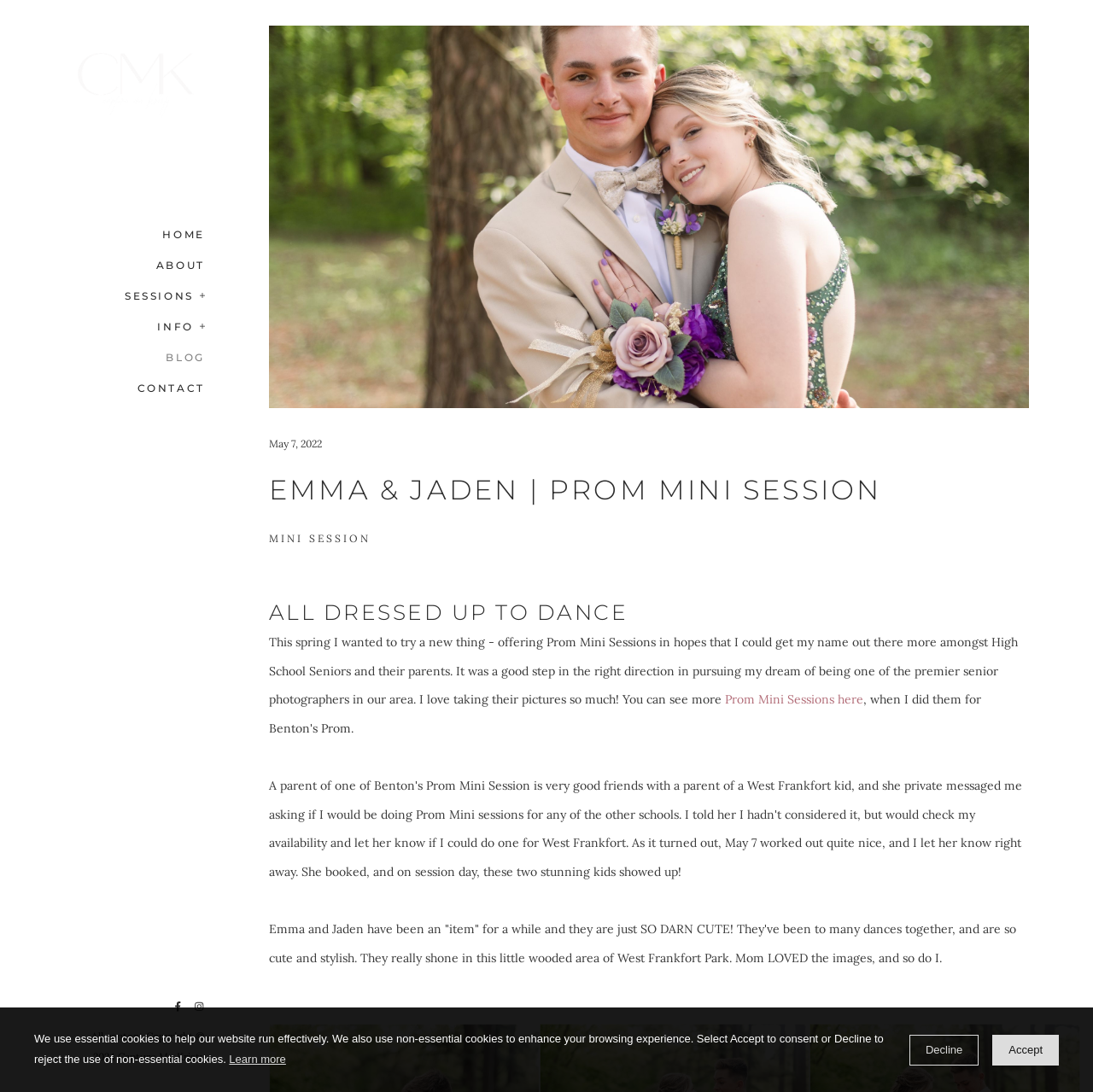Please determine the bounding box coordinates of the element to click in order to execute the following instruction: "go to home page". The coordinates should be four float numbers between 0 and 1, specified as [left, top, right, bottom].

[0.149, 0.209, 0.188, 0.229]